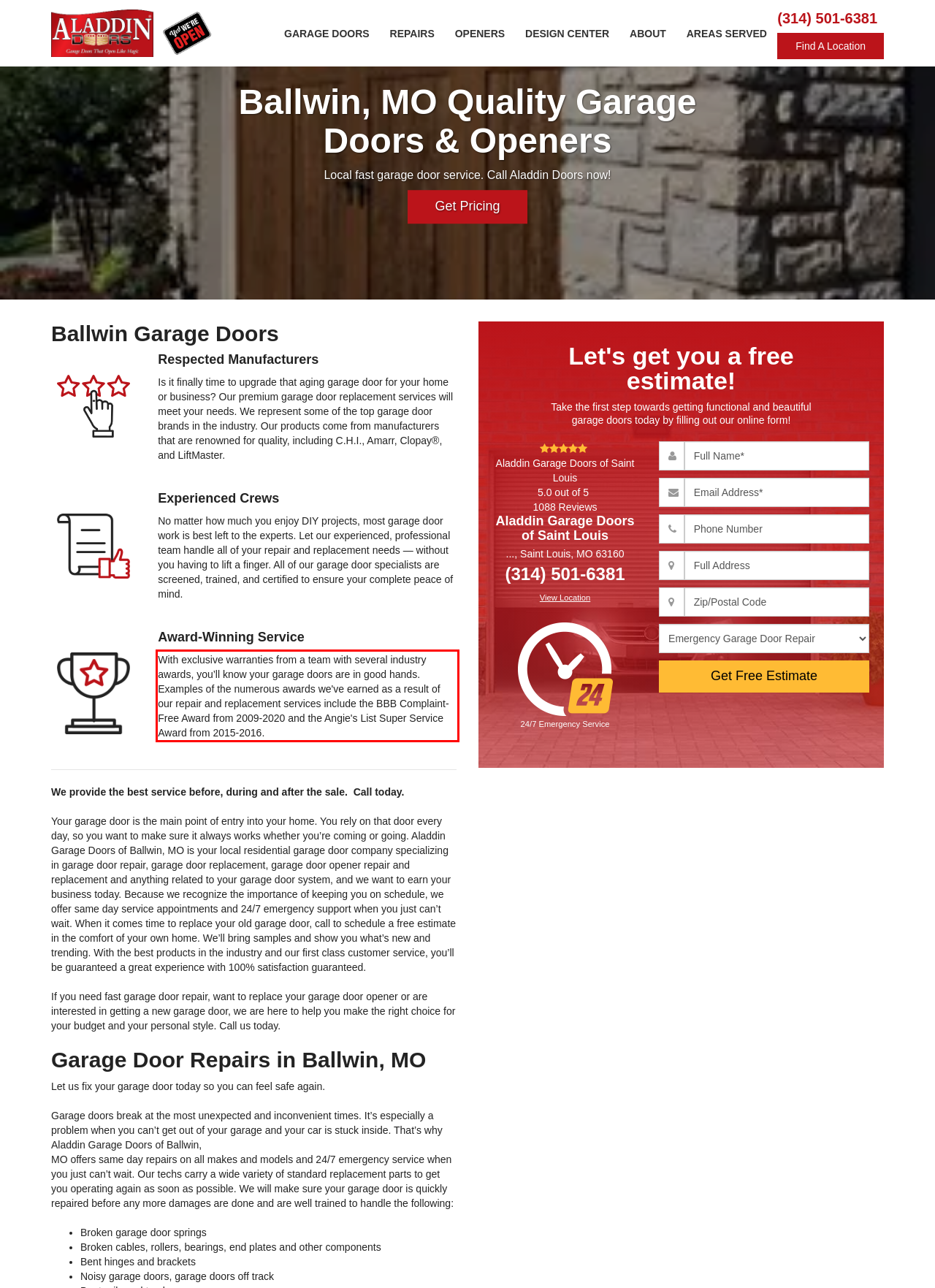By examining the provided screenshot of a webpage, recognize the text within the red bounding box and generate its text content.

With exclusive warranties from a team with several industry awards, you’ll know your garage doors are in good hands. Examples of the numerous awards we've earned as a result of our repair and replacement services include the BBB Complaint-Free Award from 2009-2020 and the Angie's List Super Service Award from 2015-2016.